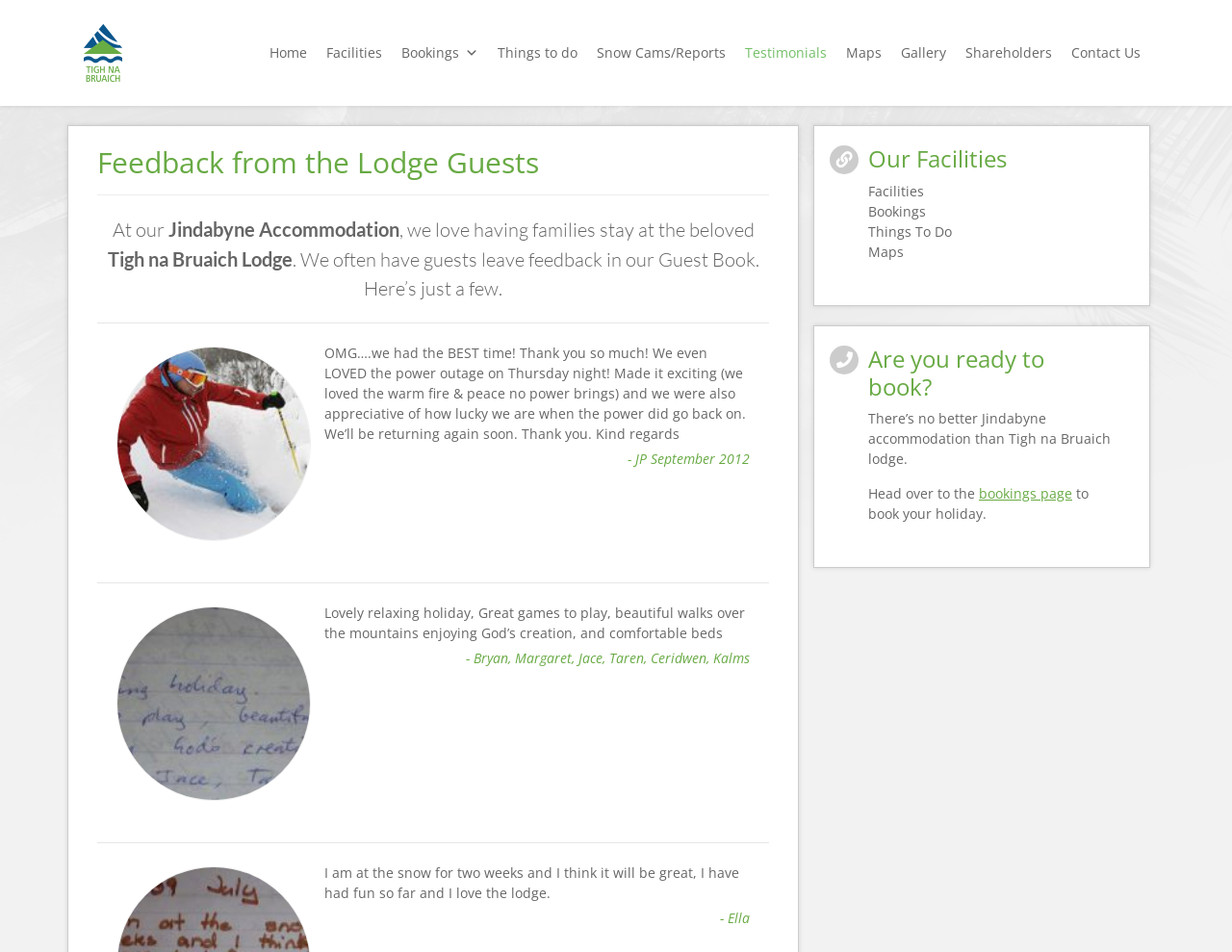Detail the various sections and features present on the webpage.

The webpage is about Tigh na Bruaich, a lodge in Jindabyne, and it primarily features feedback from guests who have stayed at the lodge. At the top of the page, there is a navigation menu with links to various sections of the website, including Home, Facilities, Bookings, and more.

Below the navigation menu, there is a header section with a heading that reads "Feedback from the Lodge Guests" in a prominent font. This section is followed by a brief introduction to the lodge, mentioning that it is a Jindabyne accommodation that loves having families stay.

The main content of the page is a collection of testimonials from guests who have stayed at the lodge. There are five testimonials in total, each with a quote from a guest, followed by their name and date of stay. The testimonials are arranged vertically, with each one below the previous one.

To the right of the testimonials, there are two sections with headings. The first section is titled "Our Facilities" and has links to pages about the lodge's facilities, bookings, things to do, and maps. The second section is titled "Are you ready to book?" and has a brief paragraph encouraging visitors to book their holiday at the lodge, with a link to the bookings page.

Overall, the webpage has a simple and clean design, with a focus on showcasing the positive feedback from guests who have stayed at Tigh na Bruaich lodge.